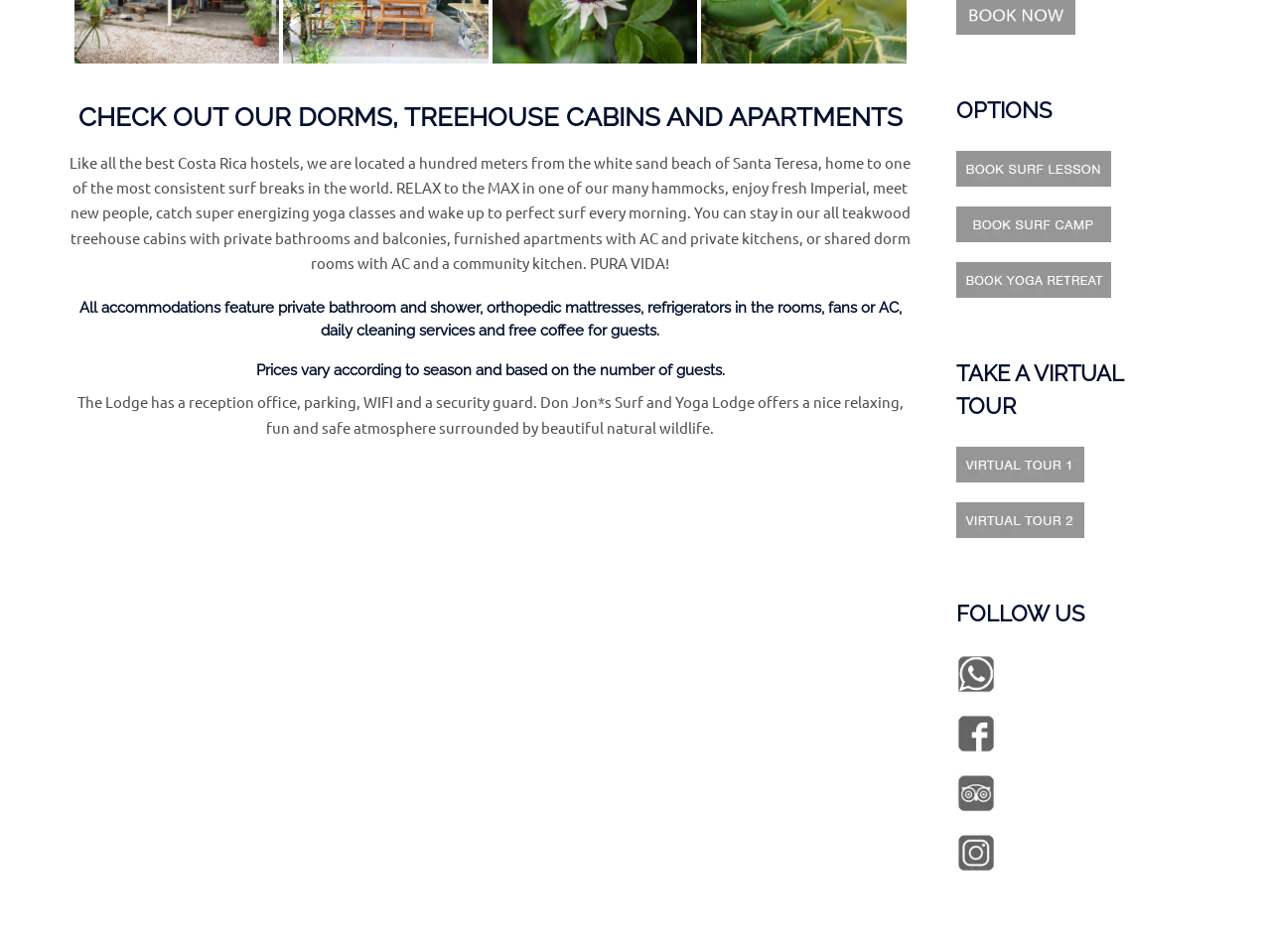What types of accommodations are available?
Can you give a detailed and elaborate answer to the question?

The types of accommodations available are mentioned in the StaticText element with ID 300, which states that guests can stay in dorm rooms, treehouse cabins, or furnished apartments.